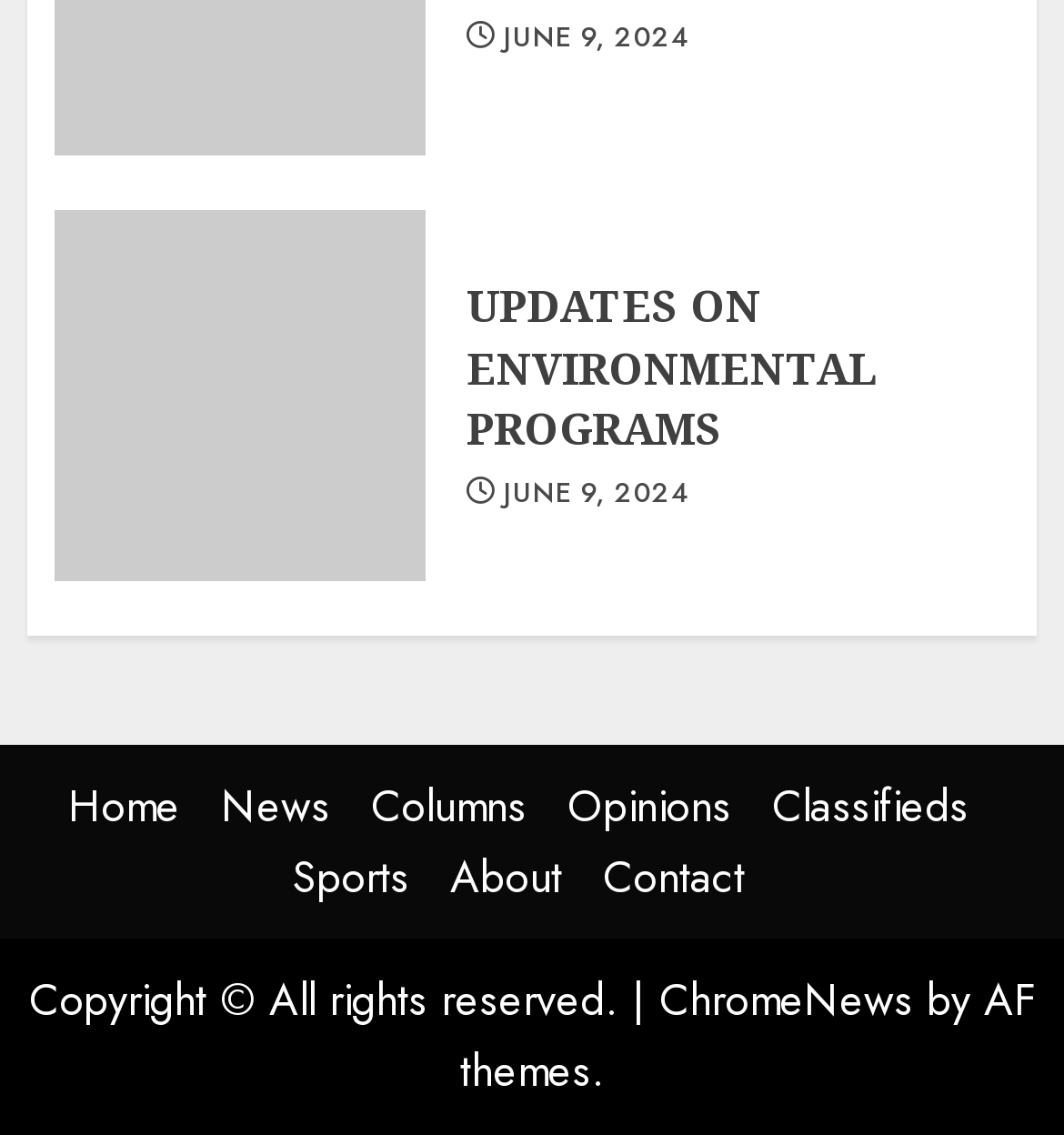Locate the bounding box coordinates of the clickable element to fulfill the following instruction: "Subscribe to notifications". Provide the coordinates as four float numbers between 0 and 1 in the format [left, top, right, bottom].

None